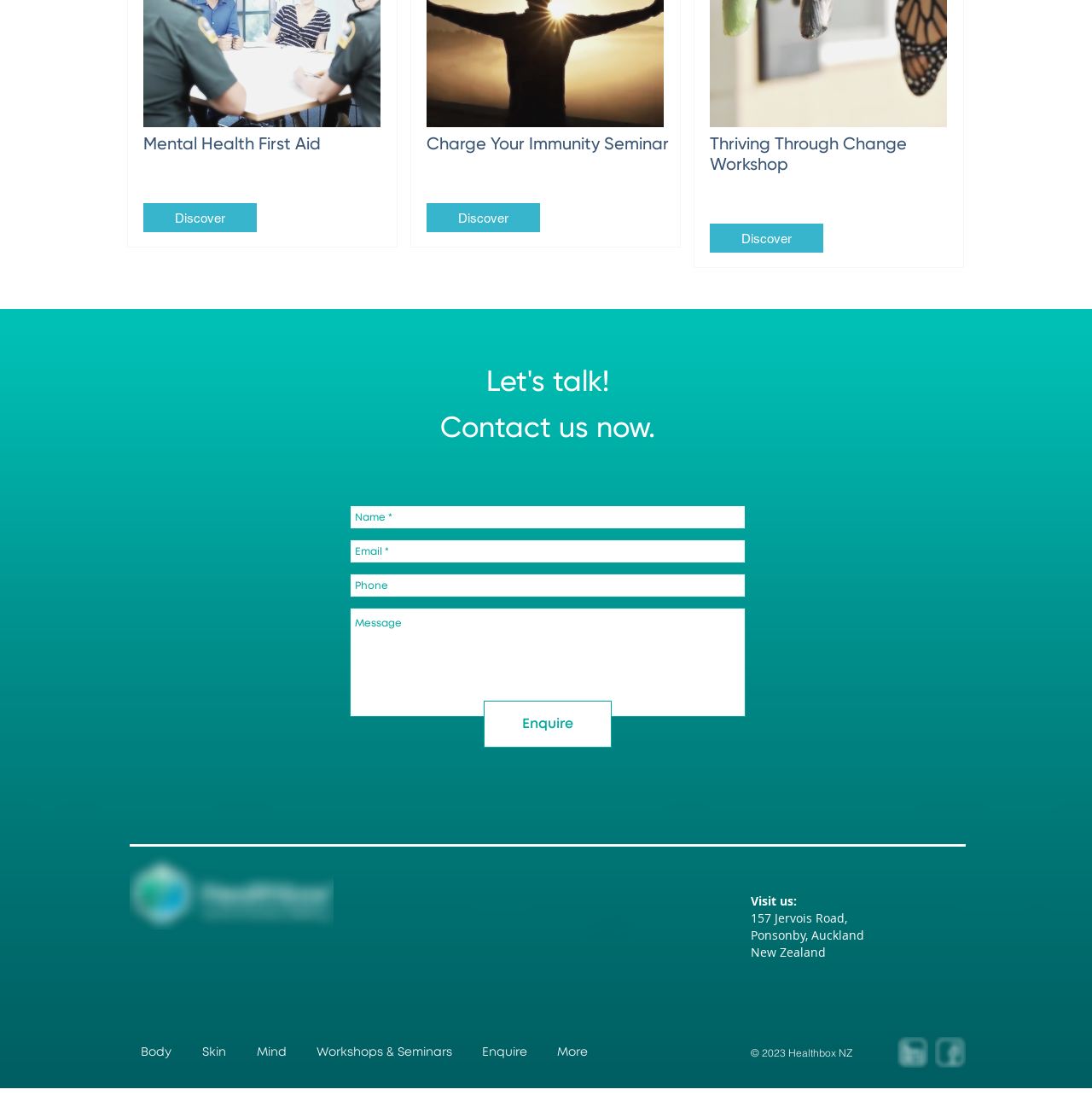What is the purpose of the 'Enquire' button?
Please provide a comprehensive answer based on the information in the image.

The 'Enquire' button is located below the text fields for name, email, phone, and message, suggesting that it is used to send an enquiry or message to the organization.